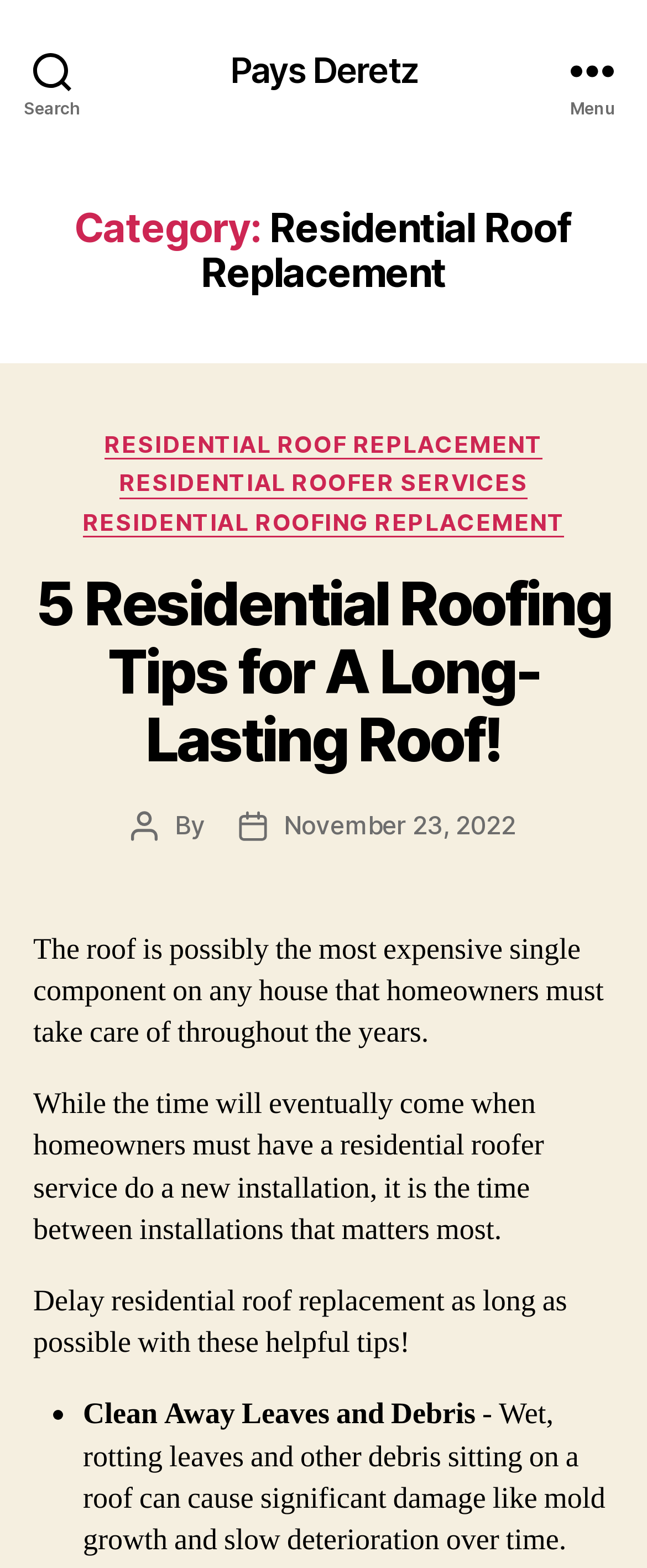Based on what you see in the screenshot, provide a thorough answer to this question: What is the date of the article?

The date of the article can be found by looking at the 'Post date' section, which is located at the bottom of the webpage. The date is specified as 'November 23, 2022'.